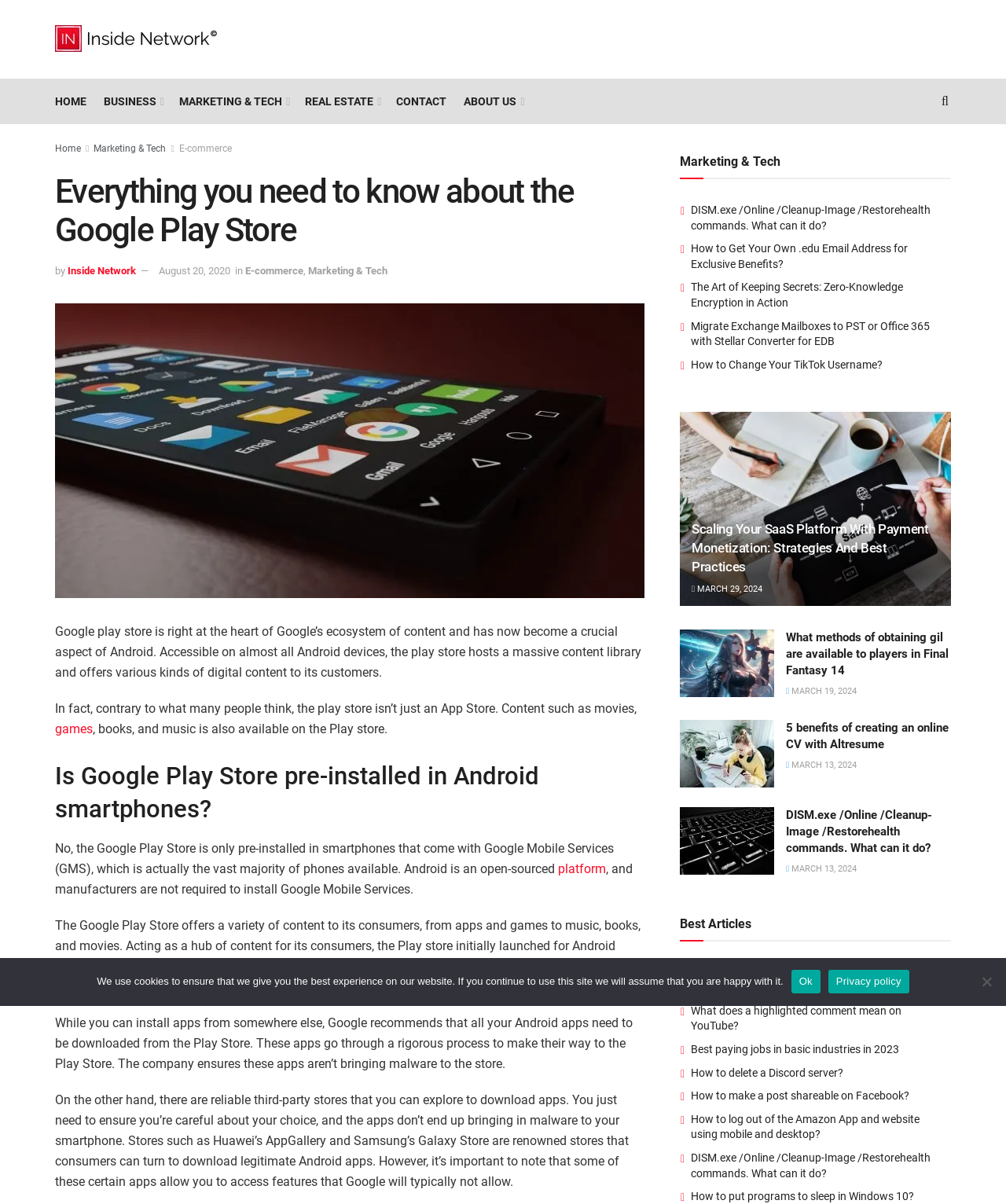Refer to the image and provide an in-depth answer to the question:
What type of content is available on the Google Play Store?

According to the article, the Google Play Store offers a variety of content, including apps, games, movies, books, and music. This is mentioned in the sentence 'The Google Play Store offers a variety of content to its consumers, from apps and games to music, books, and movies.'